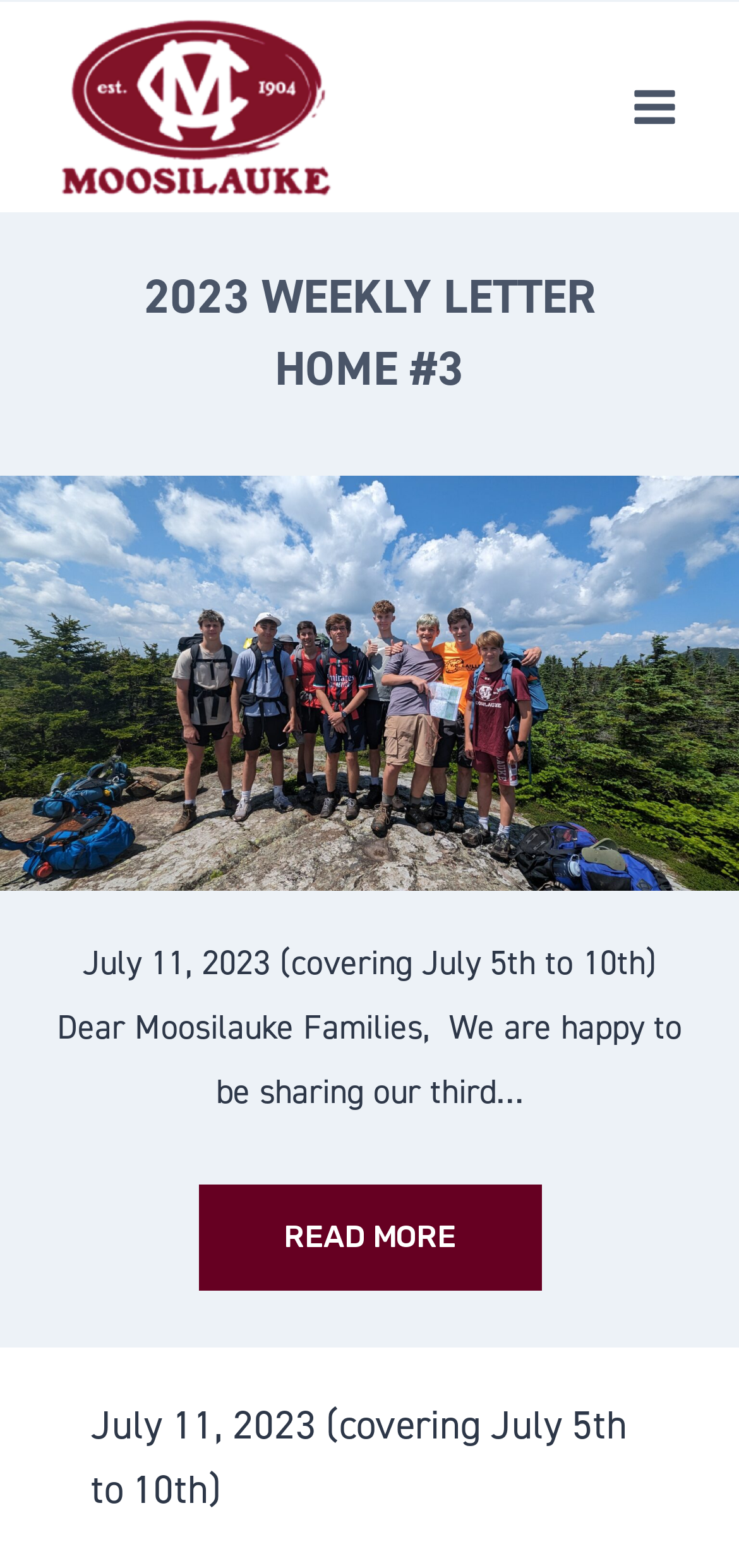Provide a thorough description of the webpage's content and layout.

The webpage is a weekly letter home from Camp Moosilauke, dated July 11, 2023, covering the period from July 5th to 10th. At the top left of the page, there is a link to "Camp Moosilauke" accompanied by an image with the same name. 

On the top right, there is a button to "Open menu" which is currently not expanded. This button features an image of a toggle menu icon. 

Below the menu button, there is a large heading that reads "2023 WEEKLY LETTER HOME #3" spanning the entire width of the page. 

Underneath the heading, there is a figure, likely an image, that takes up a significant portion of the page. 

Following the figure, there is a block of text that begins with "July 11, 2023 (covering July 5th to 10th) Dear Moosilauke Families, We are happy to be sharing our third…". This text is positioned near the top center of the page.

At the bottom center of the page, there is a "READ MORE" link. 

Finally, at the bottom right of the page, there is a "Scroll to top" button.